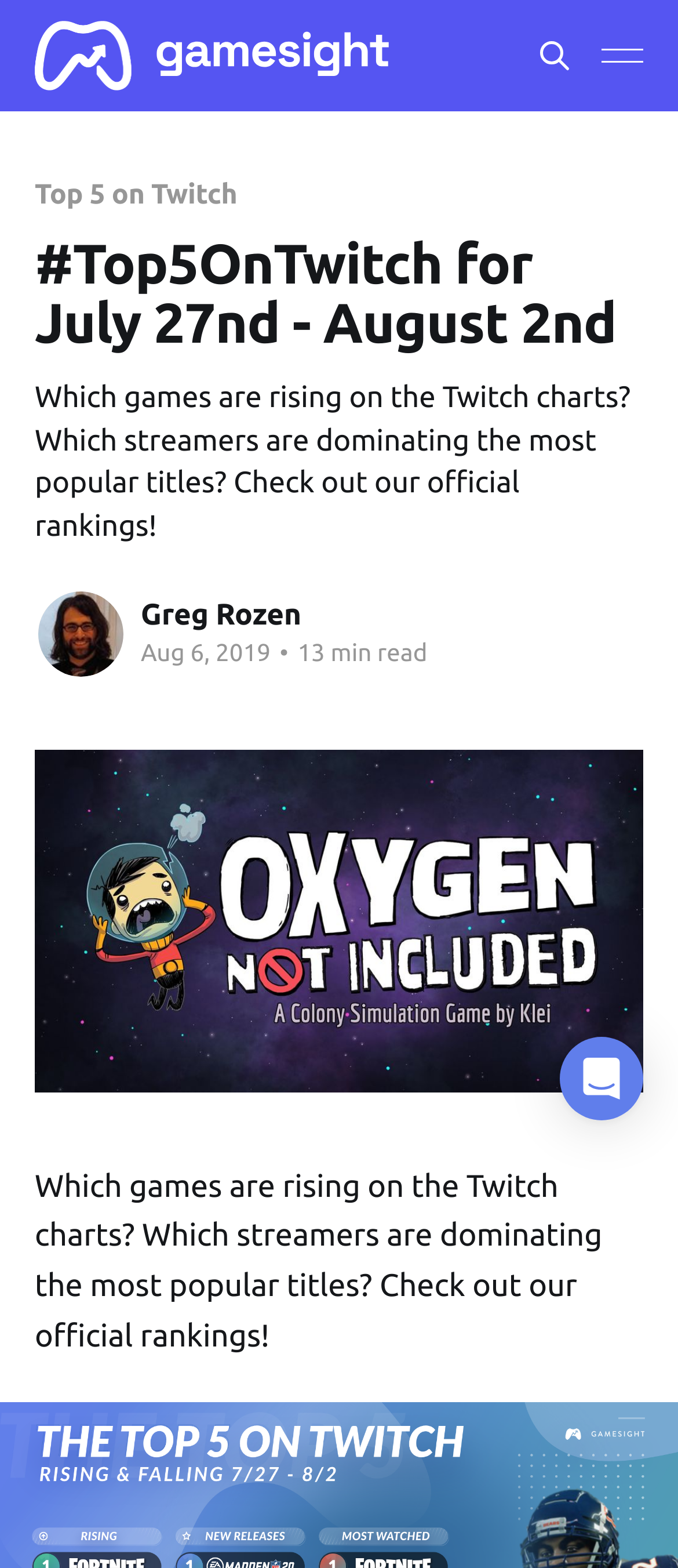Using floating point numbers between 0 and 1, provide the bounding box coordinates in the format (top-left x, top-left y, bottom-right x, bottom-right y). Locate the UI element described here: Top 5 on Twitch

[0.051, 0.114, 0.35, 0.134]